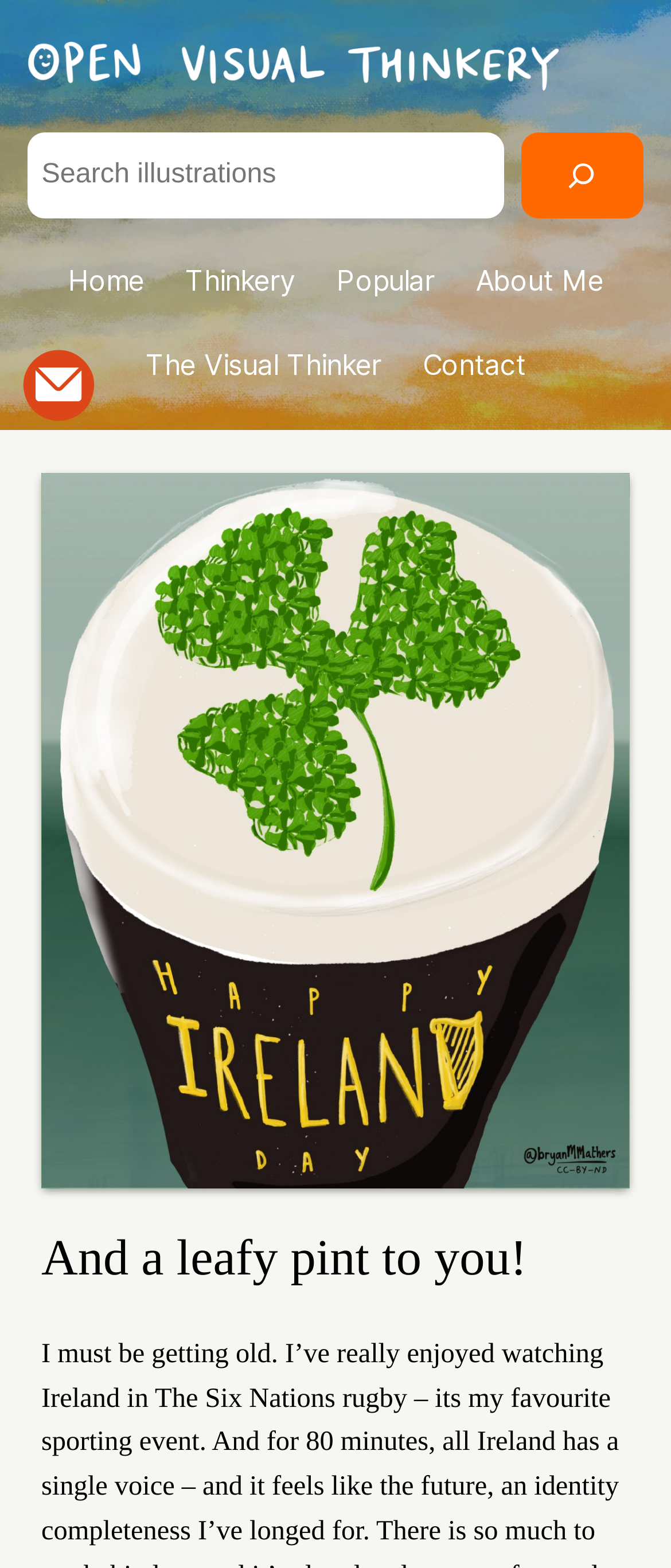Locate the UI element that matches the description aria-label="Search" in the webpage screenshot. Return the bounding box coordinates in the format (top-left x, top-left y, bottom-right x, bottom-right y), with values ranging from 0 to 1.

[0.776, 0.084, 0.959, 0.139]